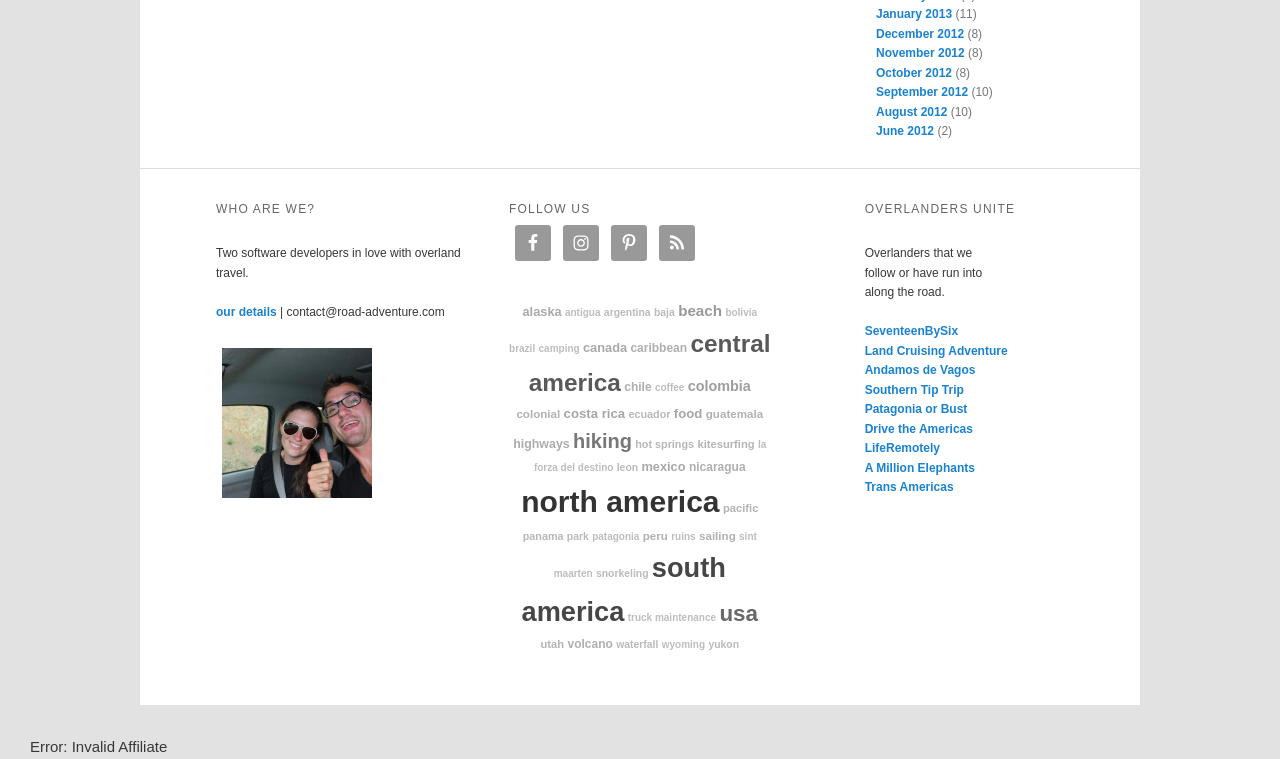How many countries are mentioned on the webpage?
Use the information from the image to give a detailed answer to the question.

The answer can be found by counting the country names mentioned in the links, such as 'alaska', 'antigua', 'argentina', 'baja', and many others. There are more than 20 country names mentioned on the webpage.